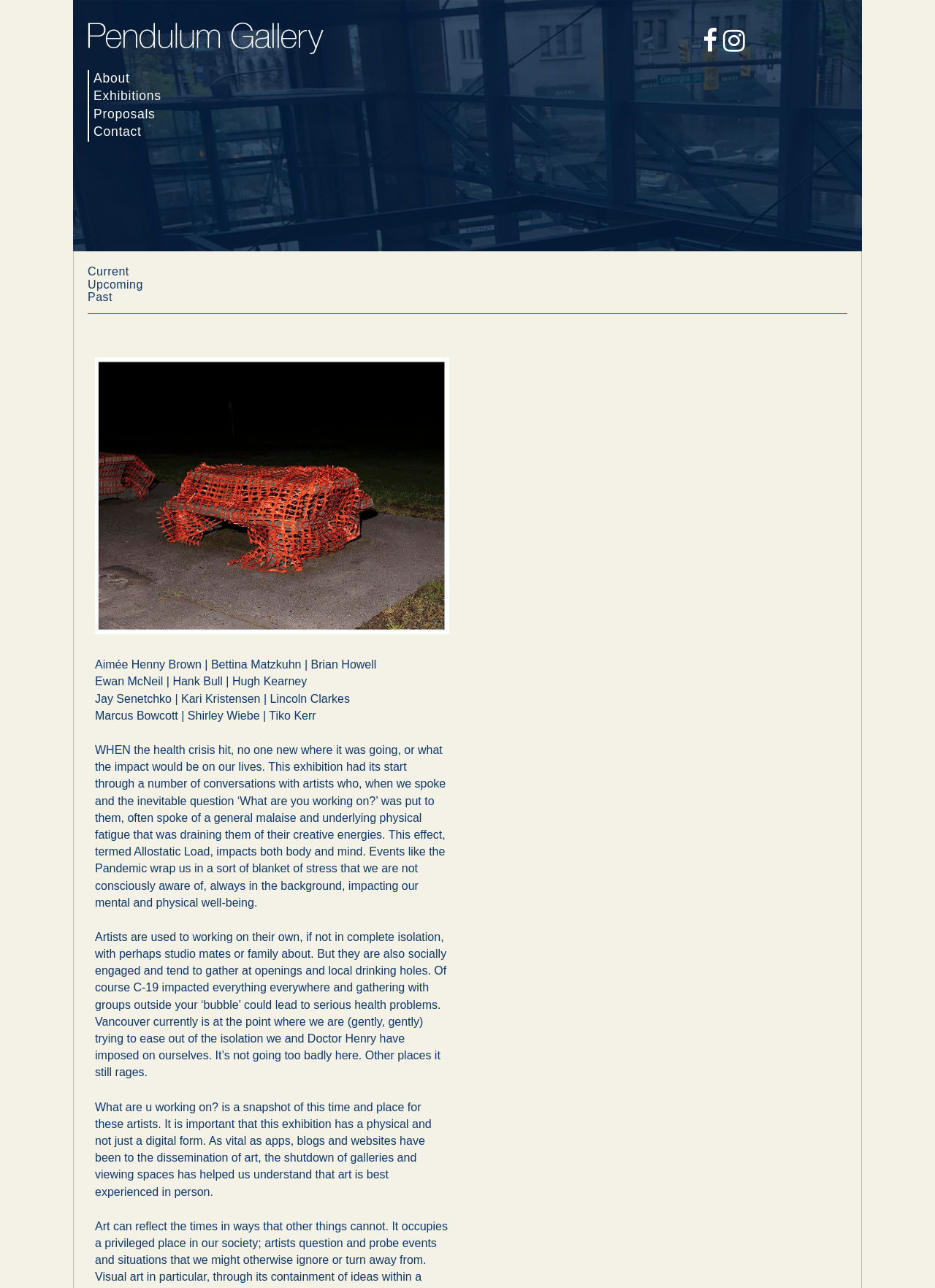Reply to the question below using a single word or brief phrase:
What is the current state of Vancouver during the pandemic?

Easing out of isolation